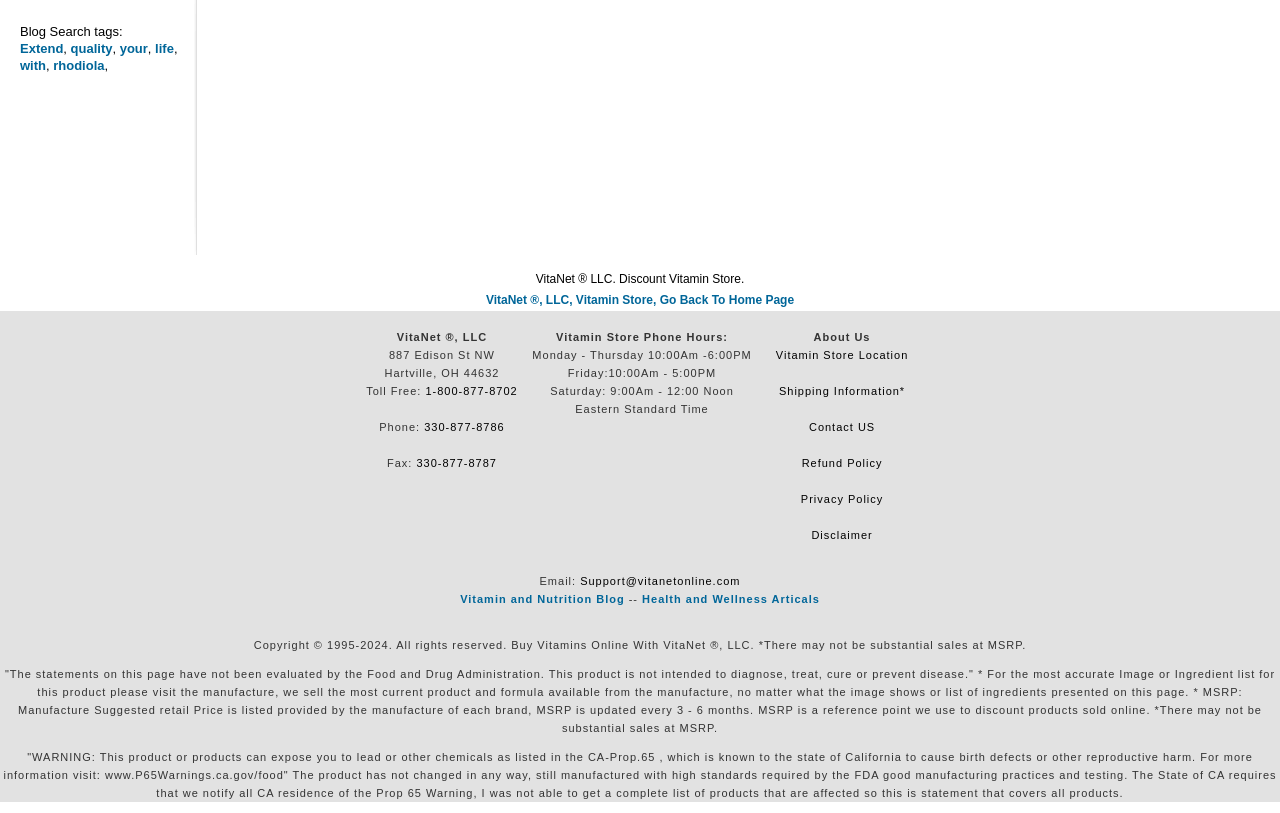Given the element description Vitamin Store Location, predict the bounding box coordinates for the UI element in the webpage screenshot. The format should be (top-left x, top-left y, bottom-right x, bottom-right y), and the values should be between 0 and 1.

[0.606, 0.429, 0.71, 0.444]